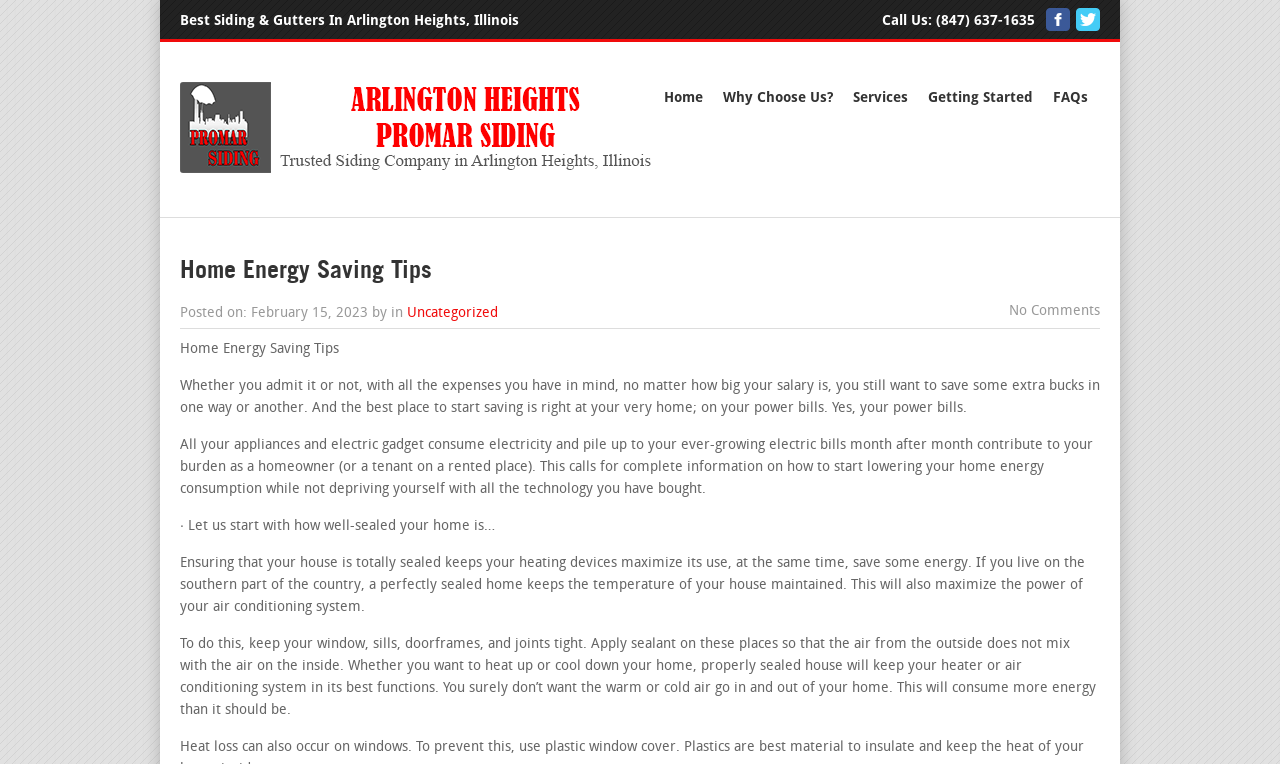Please pinpoint the bounding box coordinates for the region I should click to adhere to this instruction: "View post tagged with Baltimore".

None